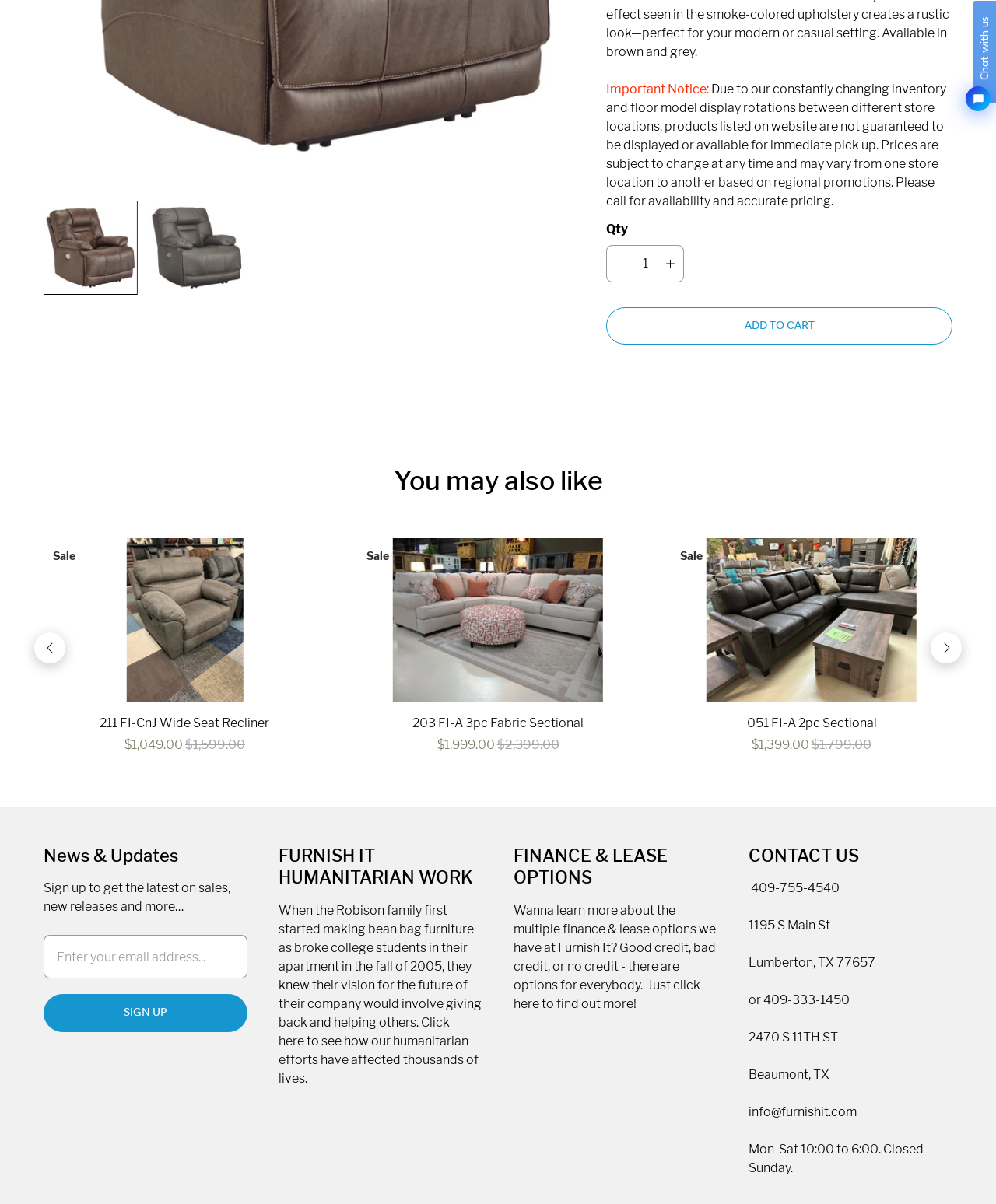Predict the bounding box of the UI element based on the description: "Click here". The coordinates should be four float numbers between 0 and 1, formatted as [left, top, right, bottom].

[0.28, 0.843, 0.452, 0.871]